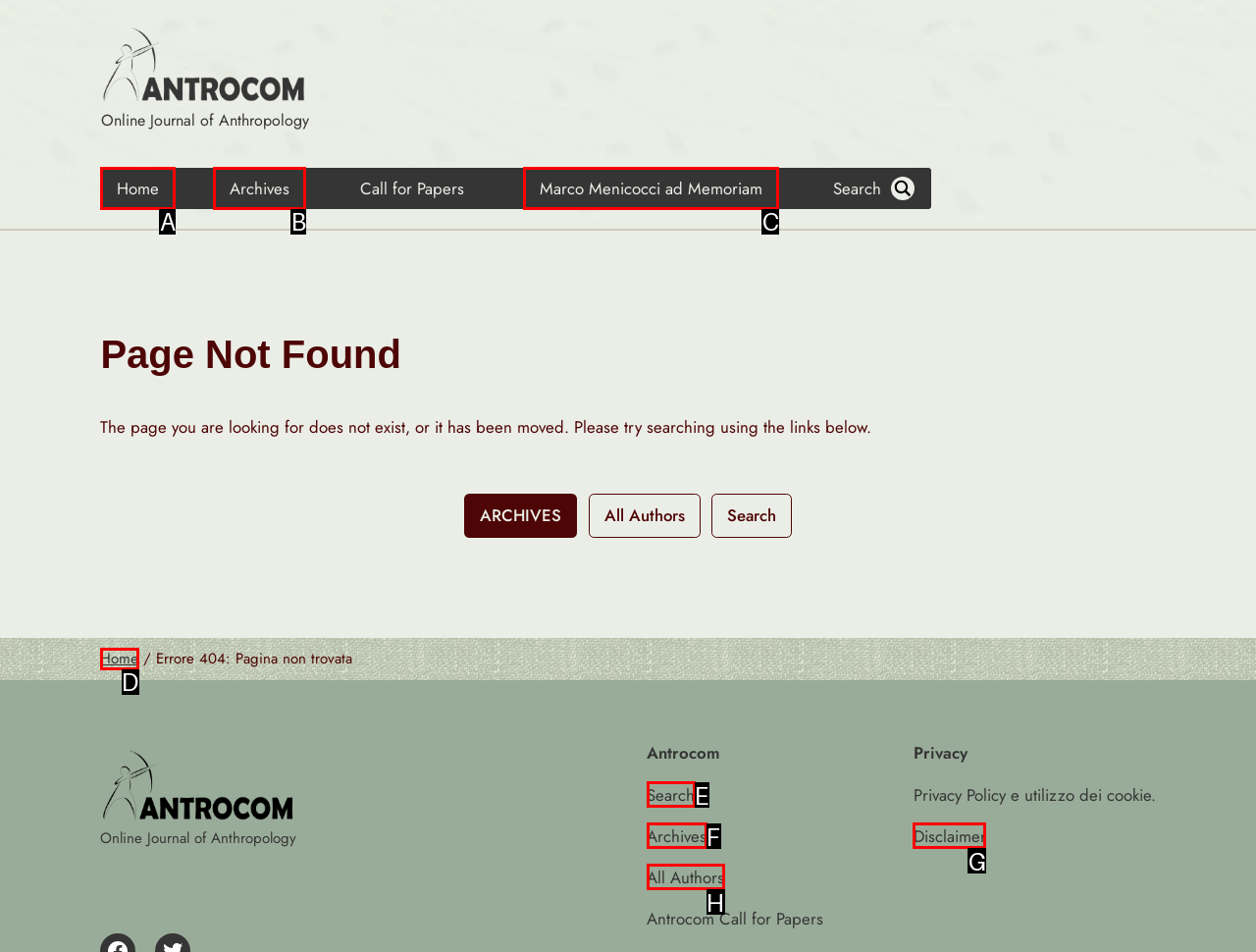Identify the HTML element that matches the description: Archives
Respond with the letter of the correct option.

F